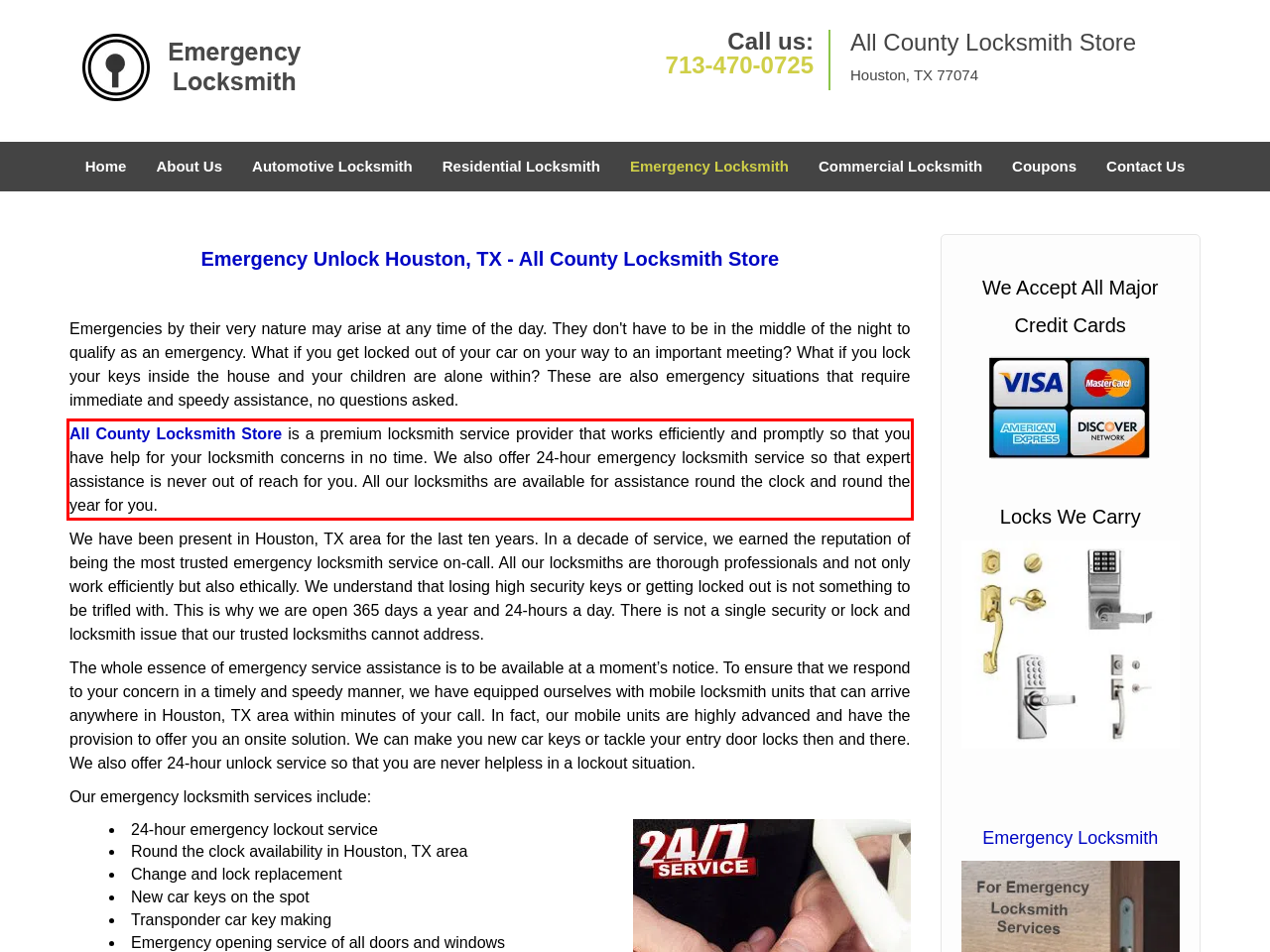You are given a screenshot of a webpage with a UI element highlighted by a red bounding box. Please perform OCR on the text content within this red bounding box.

All County Locksmith Store is a premium locksmith service provider that works efficiently and promptly so that you have help for your locksmith concerns in no time. We also offer 24-hour emergency locksmith service so that expert assistance is never out of reach for you. All our locksmiths are available for assistance round the clock and round the year for you.